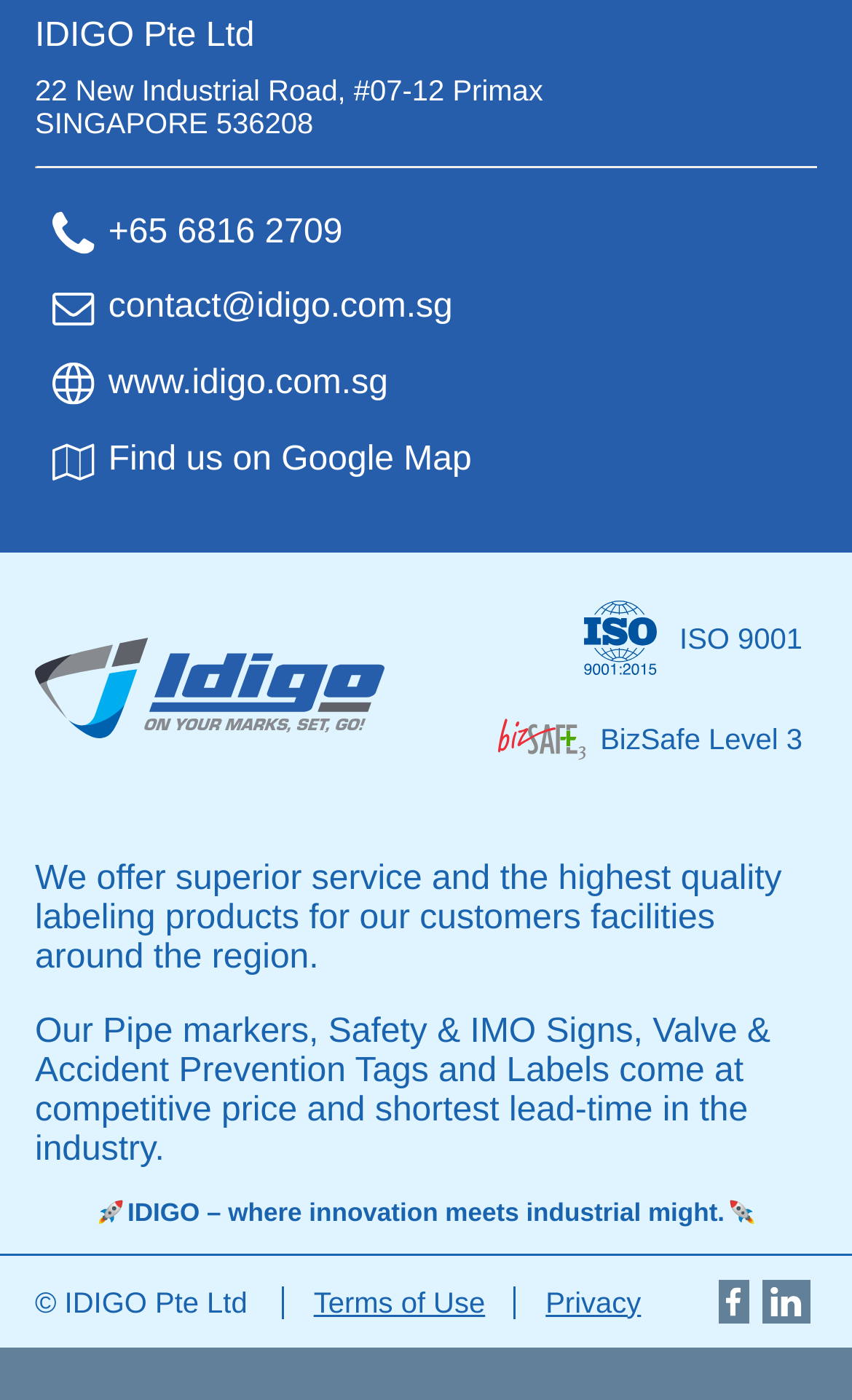Identify the bounding box coordinates for the element you need to click to achieve the following task: "Contact the company via phone". The coordinates must be four float values ranging from 0 to 1, formatted as [left, top, right, bottom].

[0.041, 0.139, 0.574, 0.194]